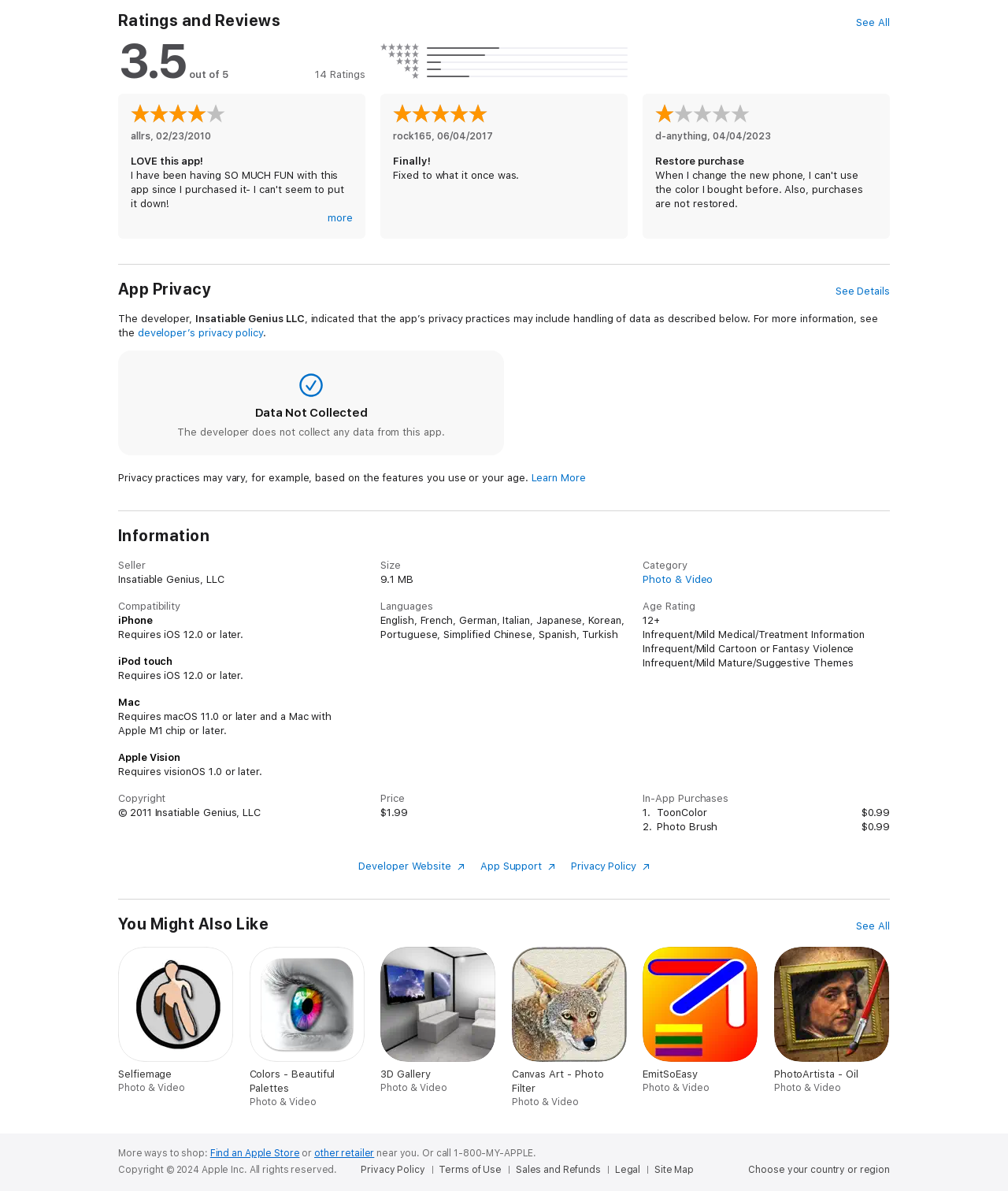Locate the bounding box coordinates of the area where you should click to accomplish the instruction: "View app information".

[0.117, 0.442, 0.883, 0.458]